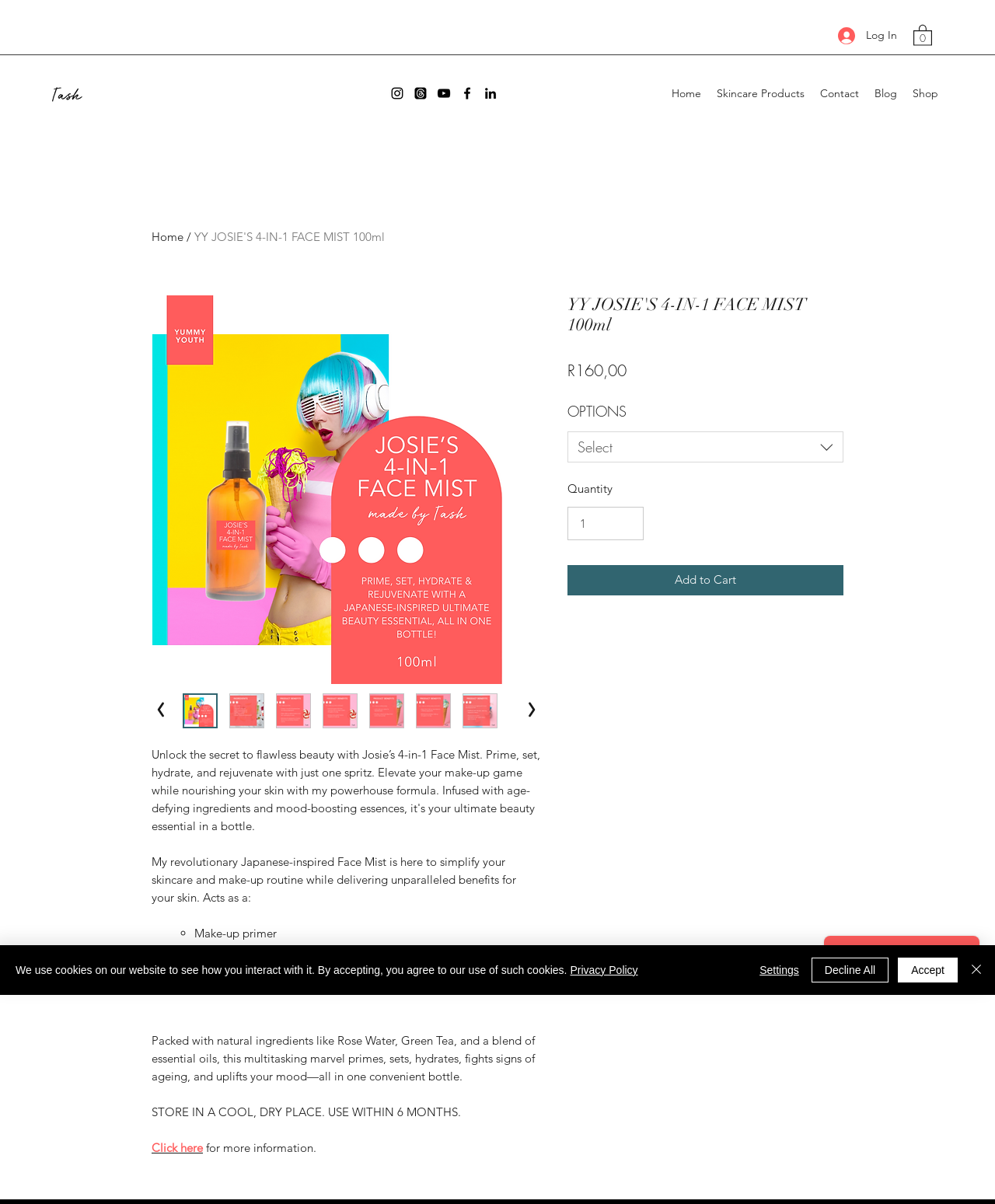Give a full account of the webpage's elements and their arrangement.

This webpage is about Josie's 4-in-1 Face Mist, a skincare product. At the top, there is a navigation bar with links to the home page, skincare products, contact, blog, and shop. Below the navigation bar, there is a social media bar with links to Instagram, Threads, YouTube, Facebook, and LinkedIn.

The main content of the webpage is an article about the face mist. It starts with a heading "YY JOSIE'S 4-IN-1 FACE MIST 100ml" and a large image of the product. Below the image, there are several buttons with the text "FACE MIST" and a smaller image of the product. These buttons are likely different options for the product.

The article then describes the benefits of the face mist, stating that it is a make-up primer, setting spray, hydrating and anti-ageing, and a mood booster. The text also mentions that the product is packed with natural ingredients like rose water, green tea, and essential oils.

Below the description, there is a section with a heading "Price" and a text "R160,00". There is also a section with a heading "OPTIONS" and a listbox with a single option "Select". Next to the listbox, there is a small image.

The webpage also has a section with a heading "Quantity" and a spinbutton to select the quantity of the product. Finally, there is a prominent "Add to Cart" button.

At the top right corner of the webpage, there are two buttons: "Log In" and "Cart with 0 items". There is also a logo of Tash Fromberg at the top left corner.